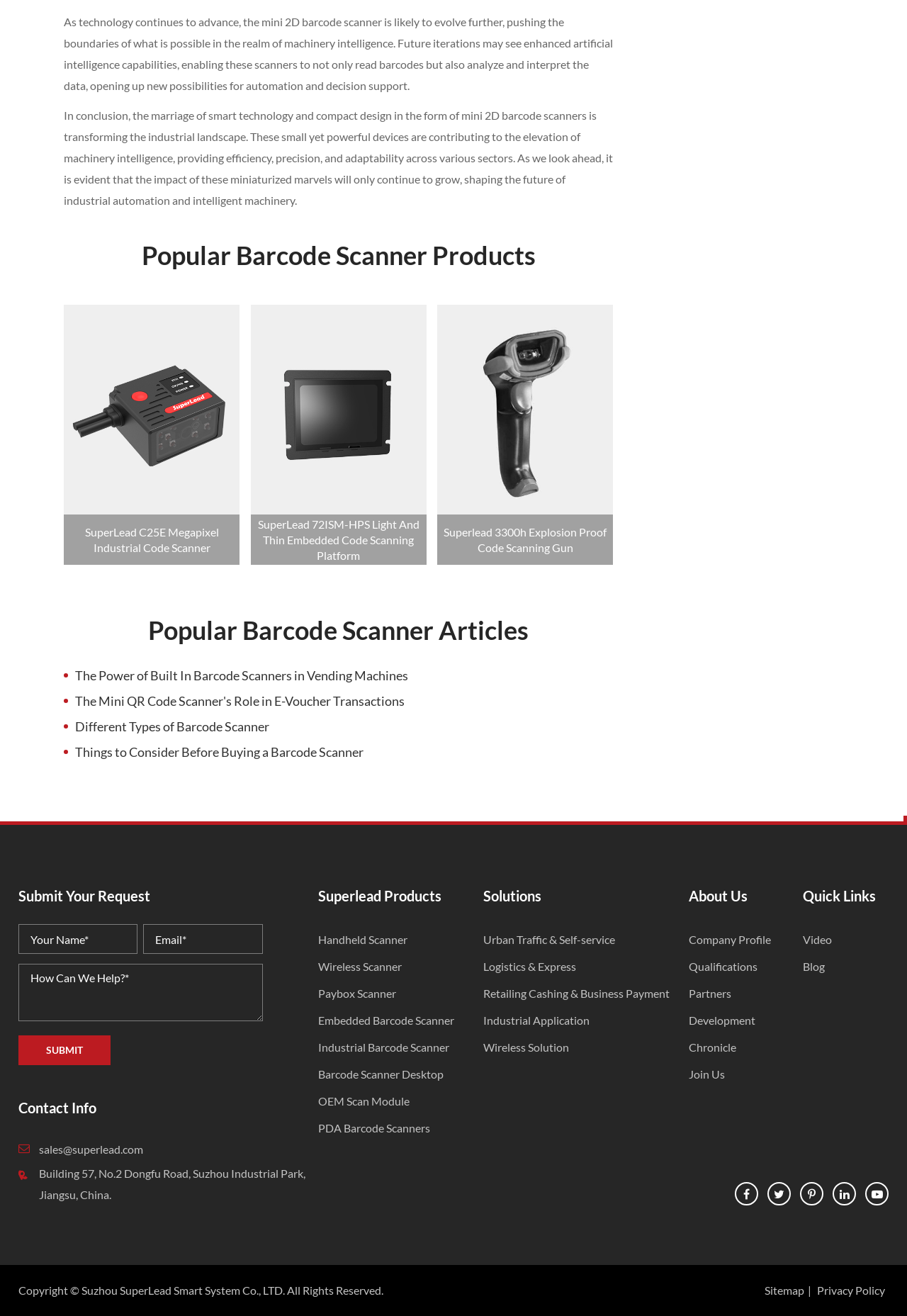Please answer the following question using a single word or phrase: 
What types of barcode scanners are mentioned on this webpage?

Handheld, Wireless, etc.